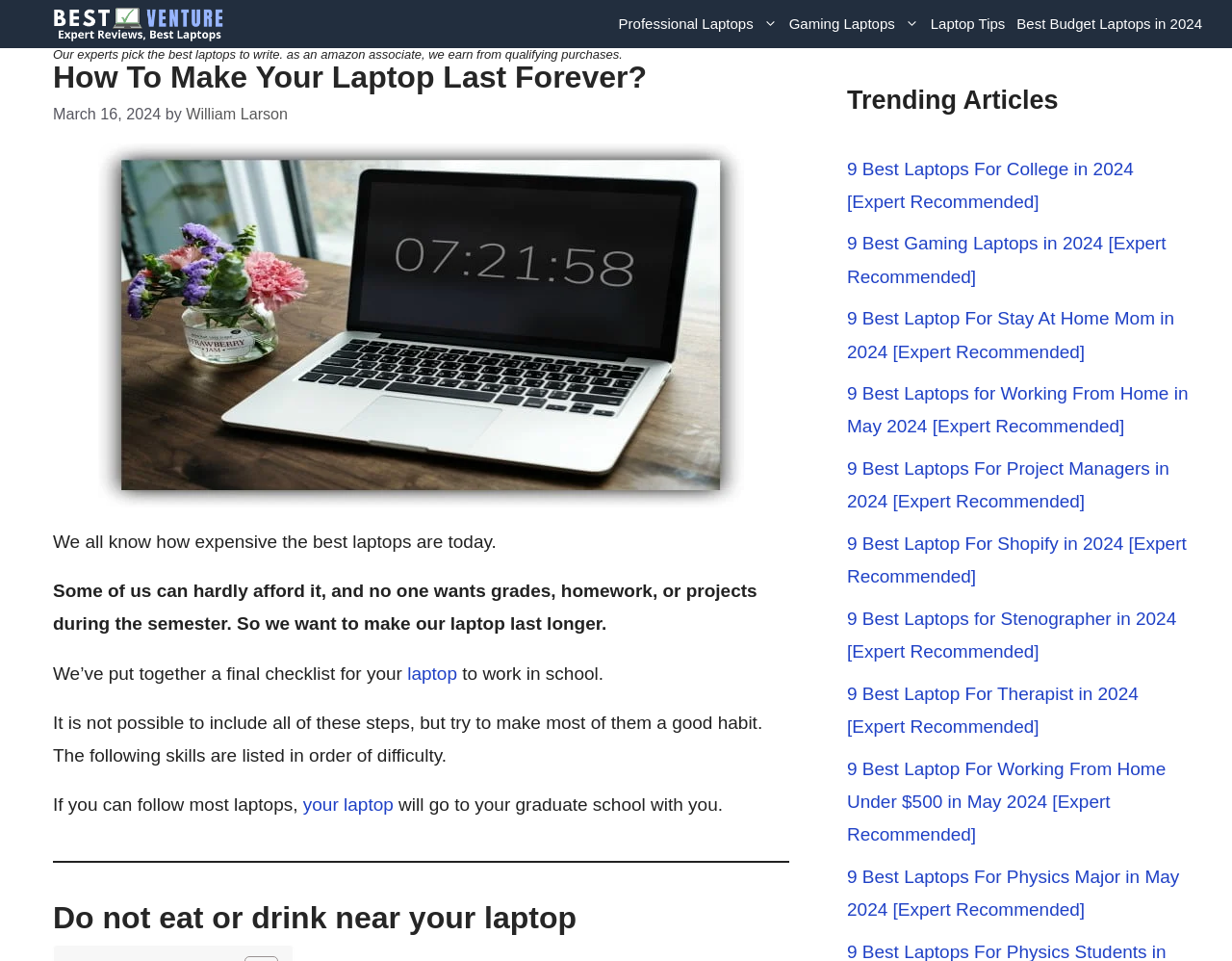What is the date the article 'How To Make Your Laptop Last Forever?' was published?
Respond to the question with a single word or phrase according to the image.

March 16, 2024